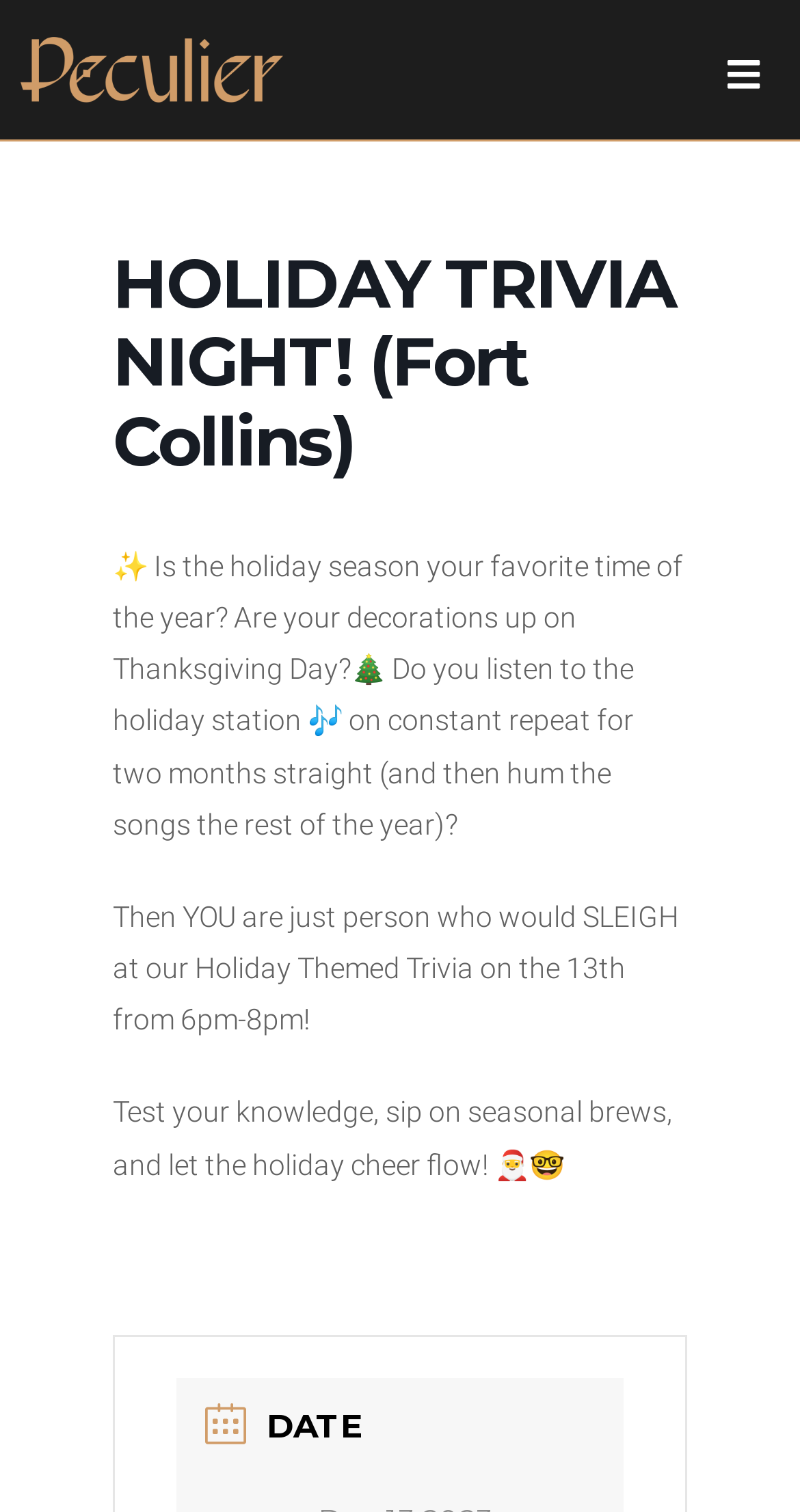What is the time of the trivia event? Examine the screenshot and reply using just one word or a brief phrase.

6pm-8pm